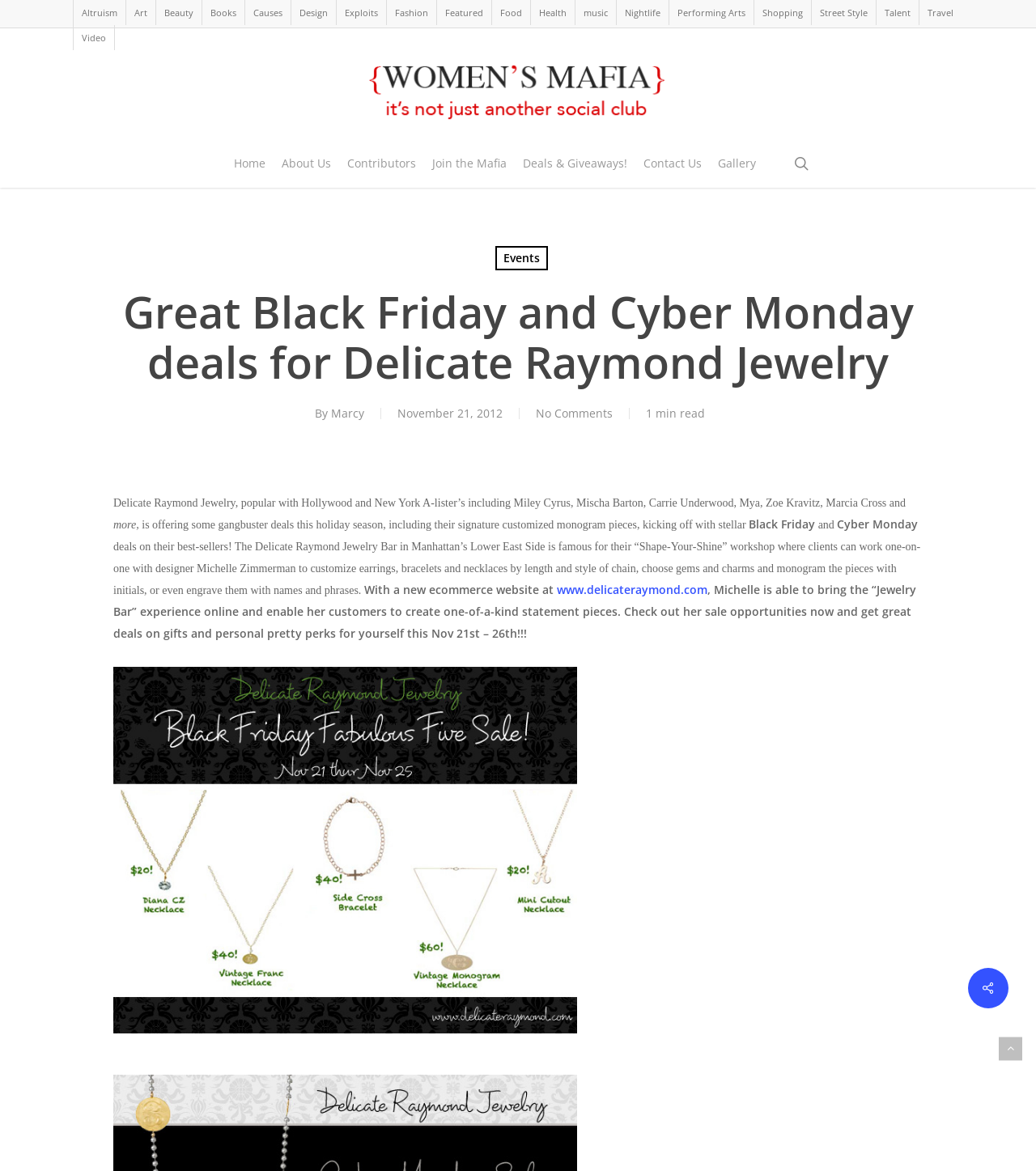What type of jewelry is Delicate Raymond offering deals on?
Can you provide a detailed and comprehensive answer to the question?

Based on the webpage content, Delicate Raymond Jewelry is offering deals on their signature customized monogram pieces, which can be seen in the text 'including their signature customized monogram pieces'.